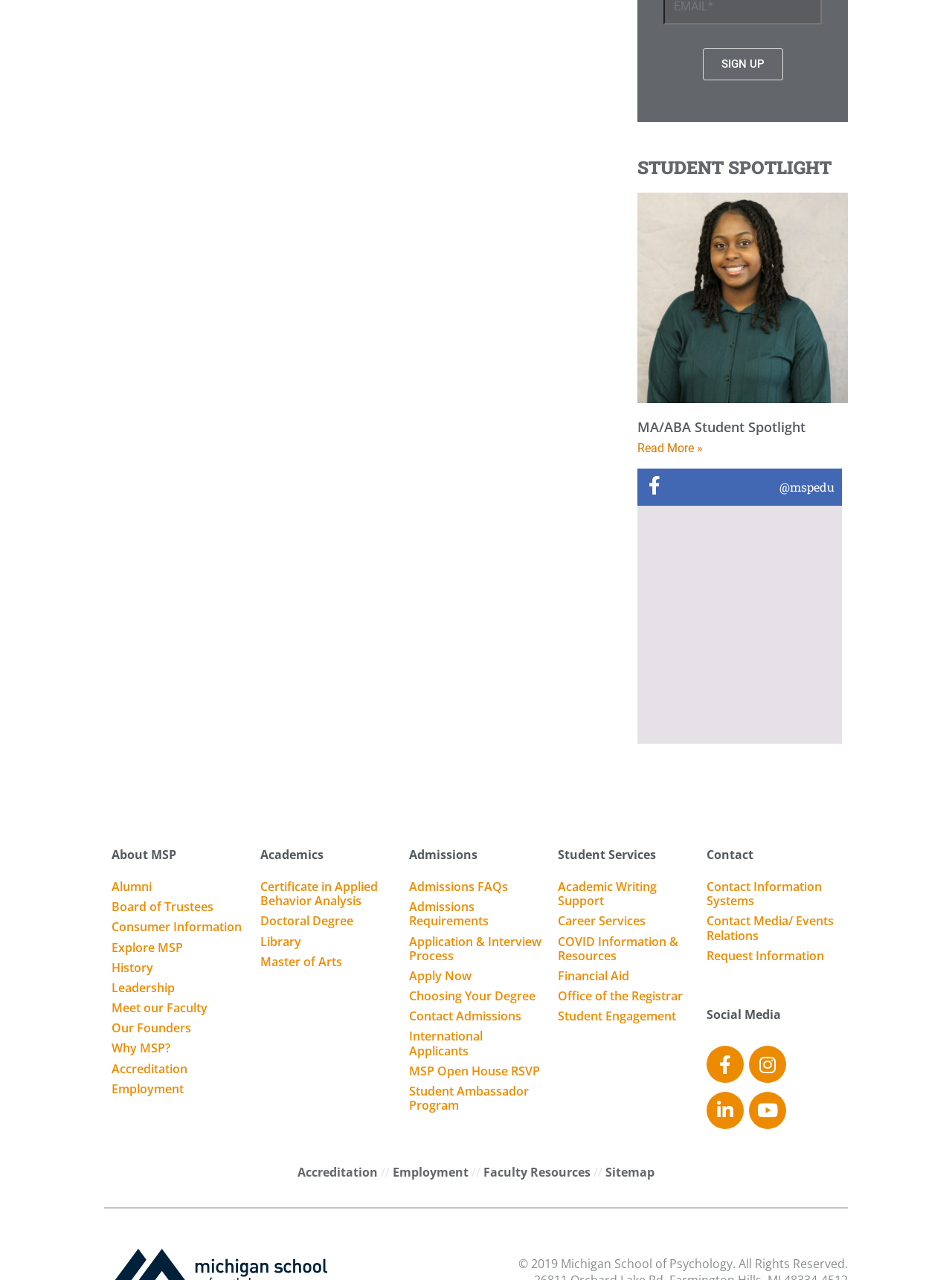Provide a one-word or one-phrase answer to the question:
How many columns of links are there in the main content area?

3